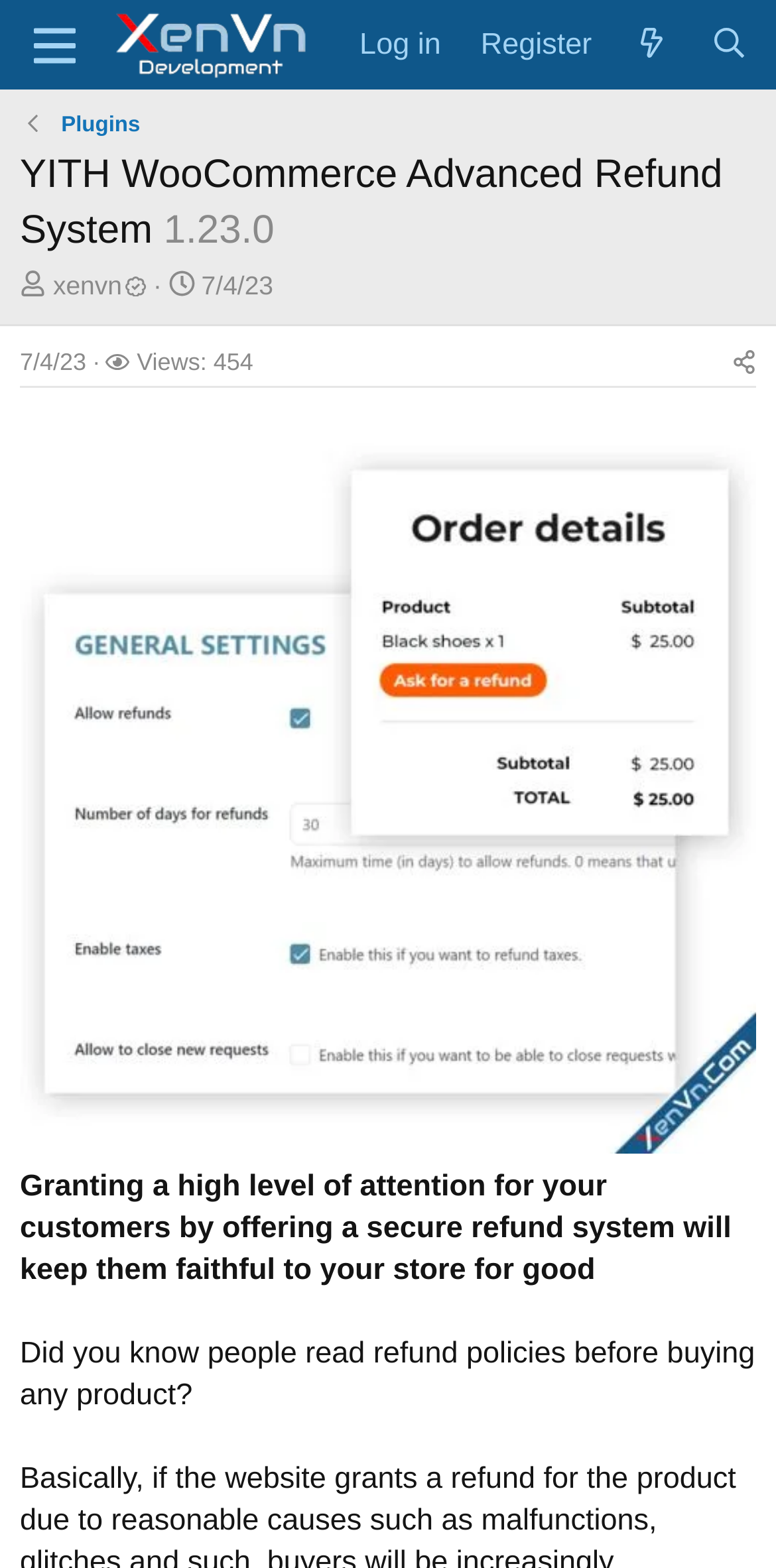What is the number of views mentioned on the webpage?
Refer to the screenshot and answer in one word or phrase.

454